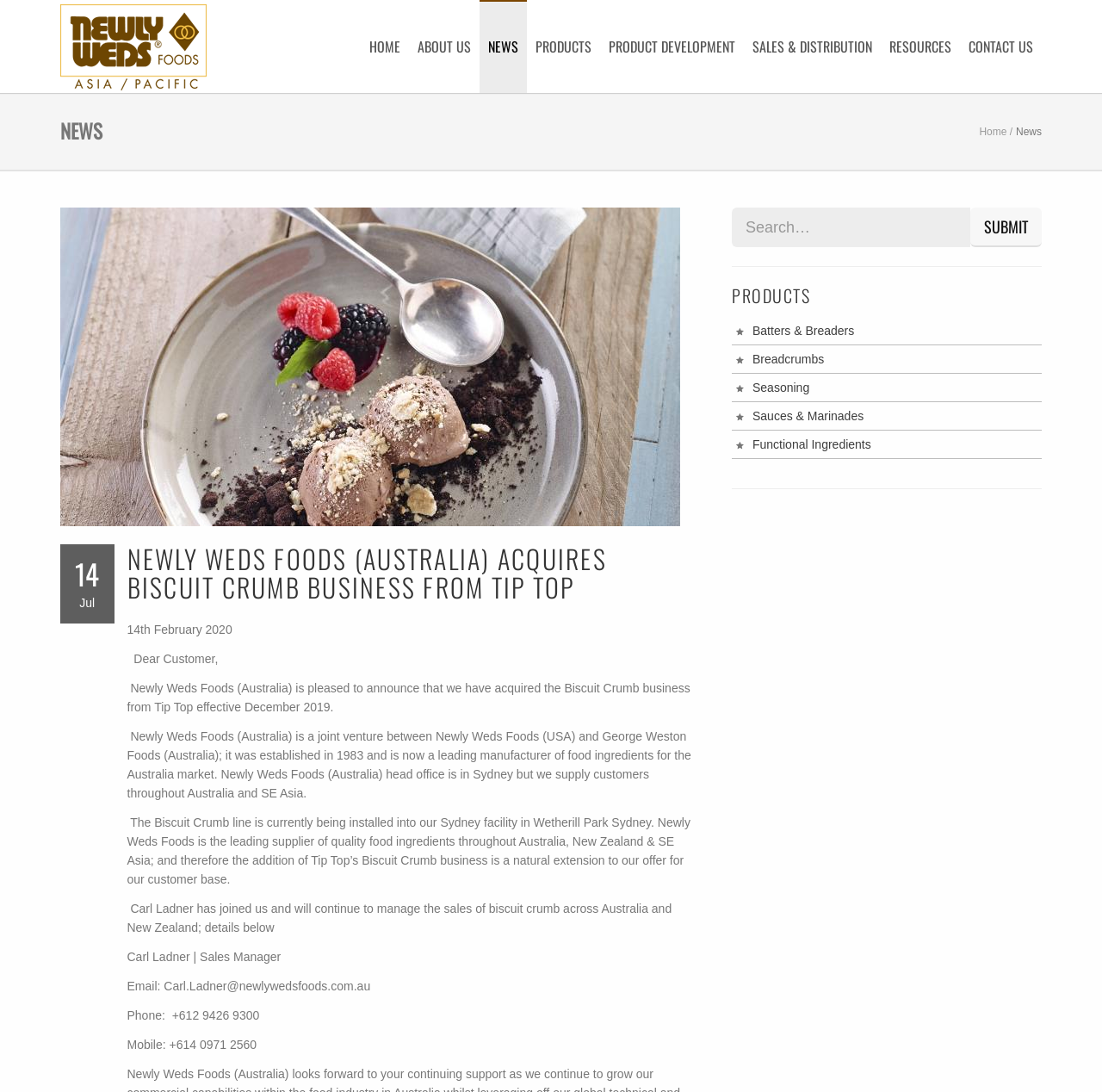Locate the bounding box of the UI element defined by this description: "Contact Us". The coordinates should be given as four float numbers between 0 and 1, formatted as [left, top, right, bottom].

[0.871, 0.0, 0.945, 0.085]